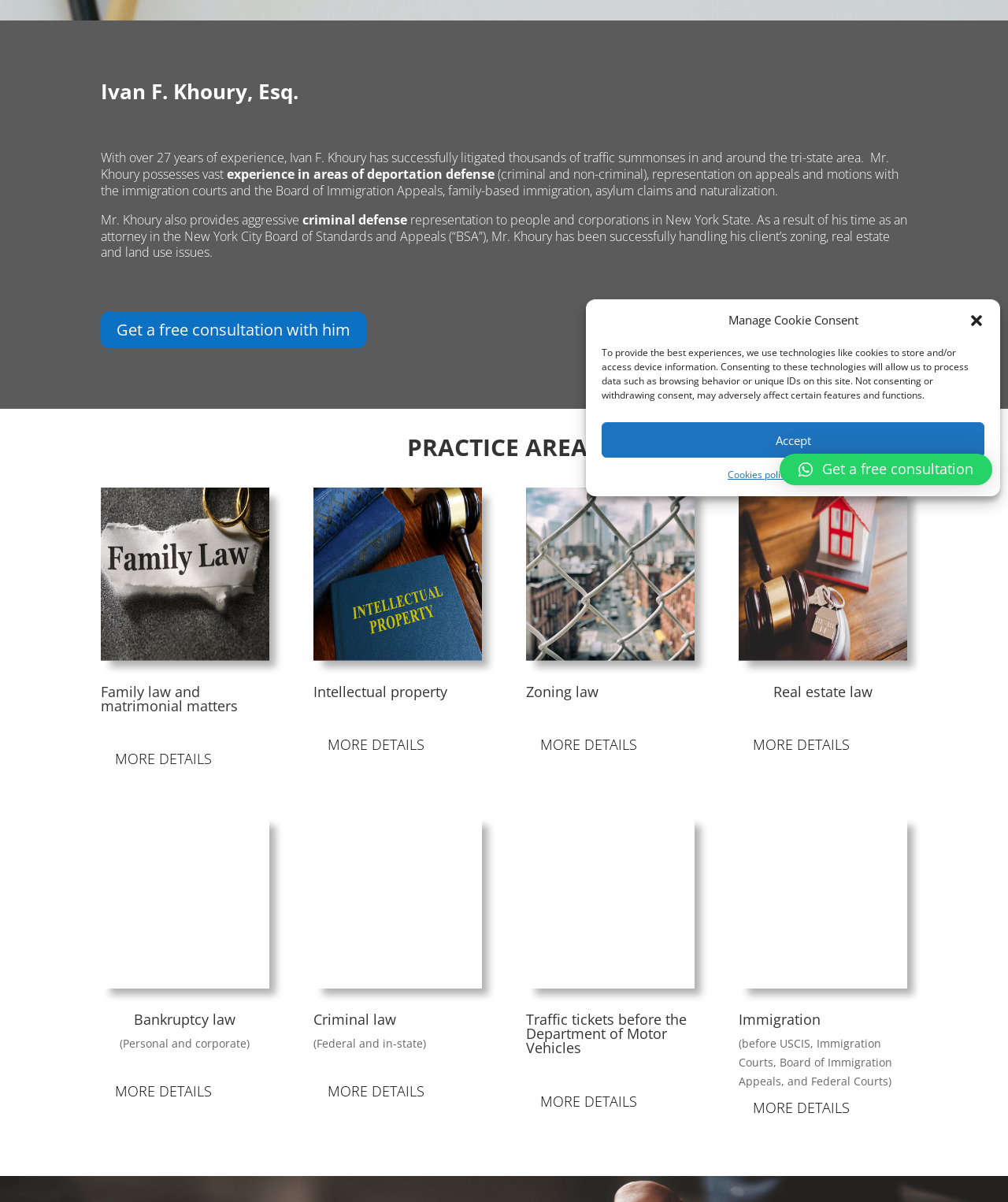Using the description "Real estate law", predict the bounding box of the relevant HTML element.

[0.767, 0.567, 0.866, 0.583]